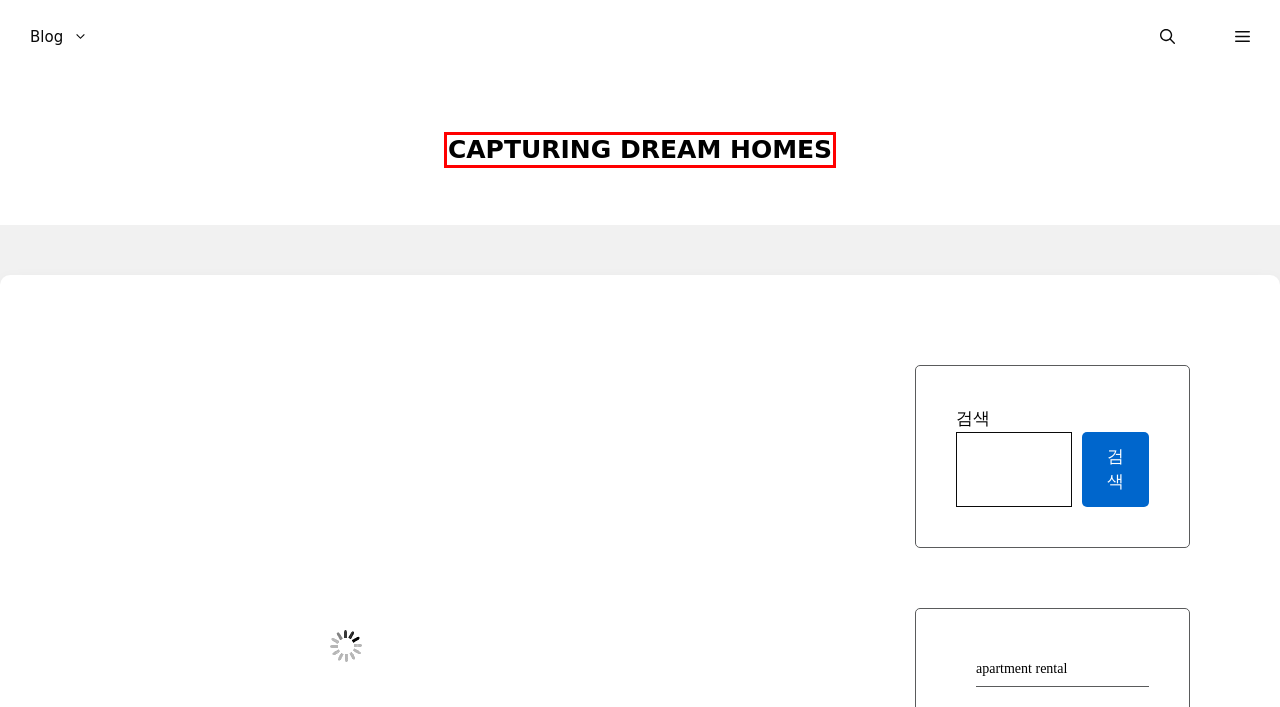You are presented with a screenshot of a webpage containing a red bounding box around a particular UI element. Select the best webpage description that matches the new webpage after clicking the element within the bounding box. Here are the candidates:
A. Home gym - Capturing Dream Homes
B. Kettlebell - Capturing Dream Homes
C. Capturing Dream Homes - Welcome to Capturing Dream Homes
D. 5 Essential Steps to Mastering Investment Property Loans
E. 5 Key Insights from the Commercial Real Estate Financing Guide
F. Push-Up - Capturing Dream Homes
G. Housing market - Capturing Dream Homes
H. Blog - Capturing Dream Homes

C